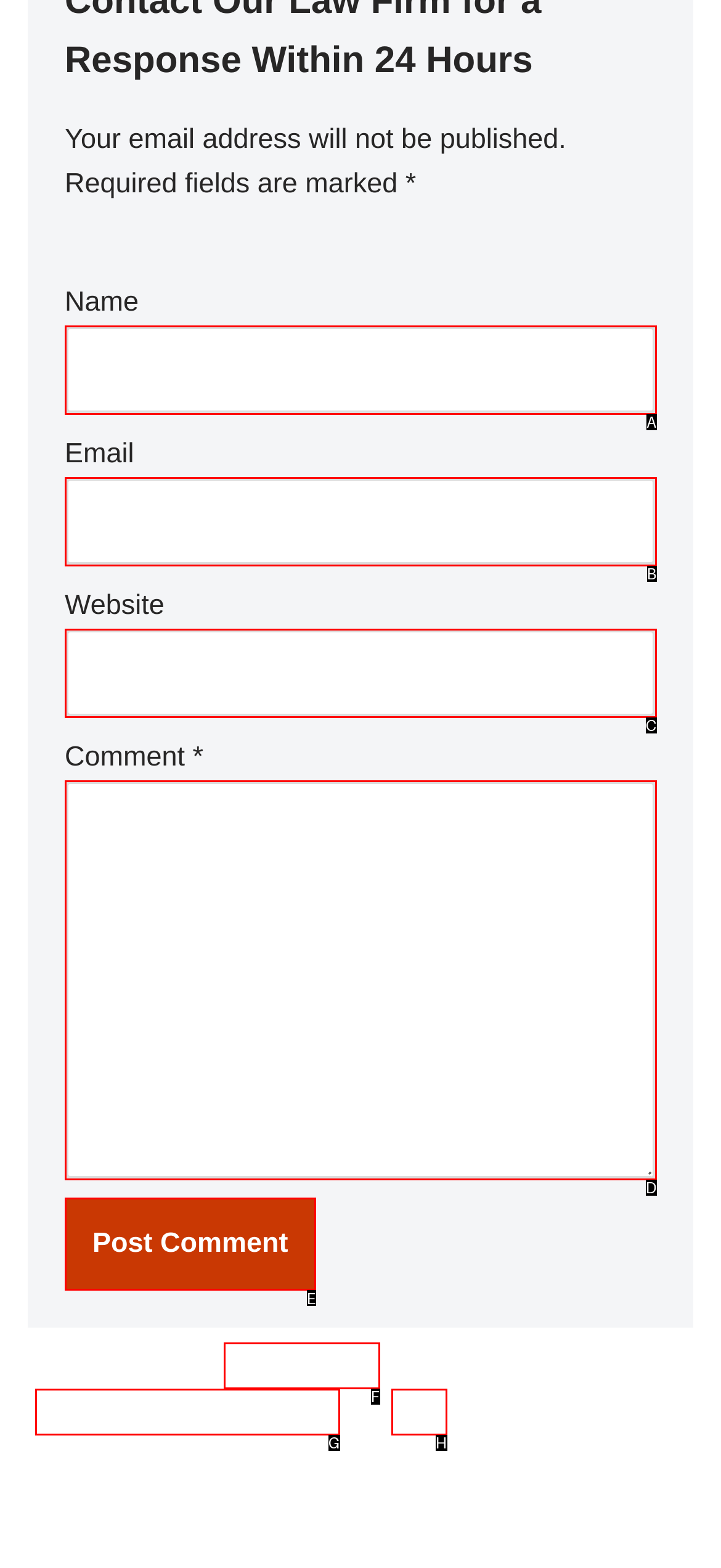Determine which UI element I need to click to achieve the following task: Post your comment Provide your answer as the letter of the selected option.

E